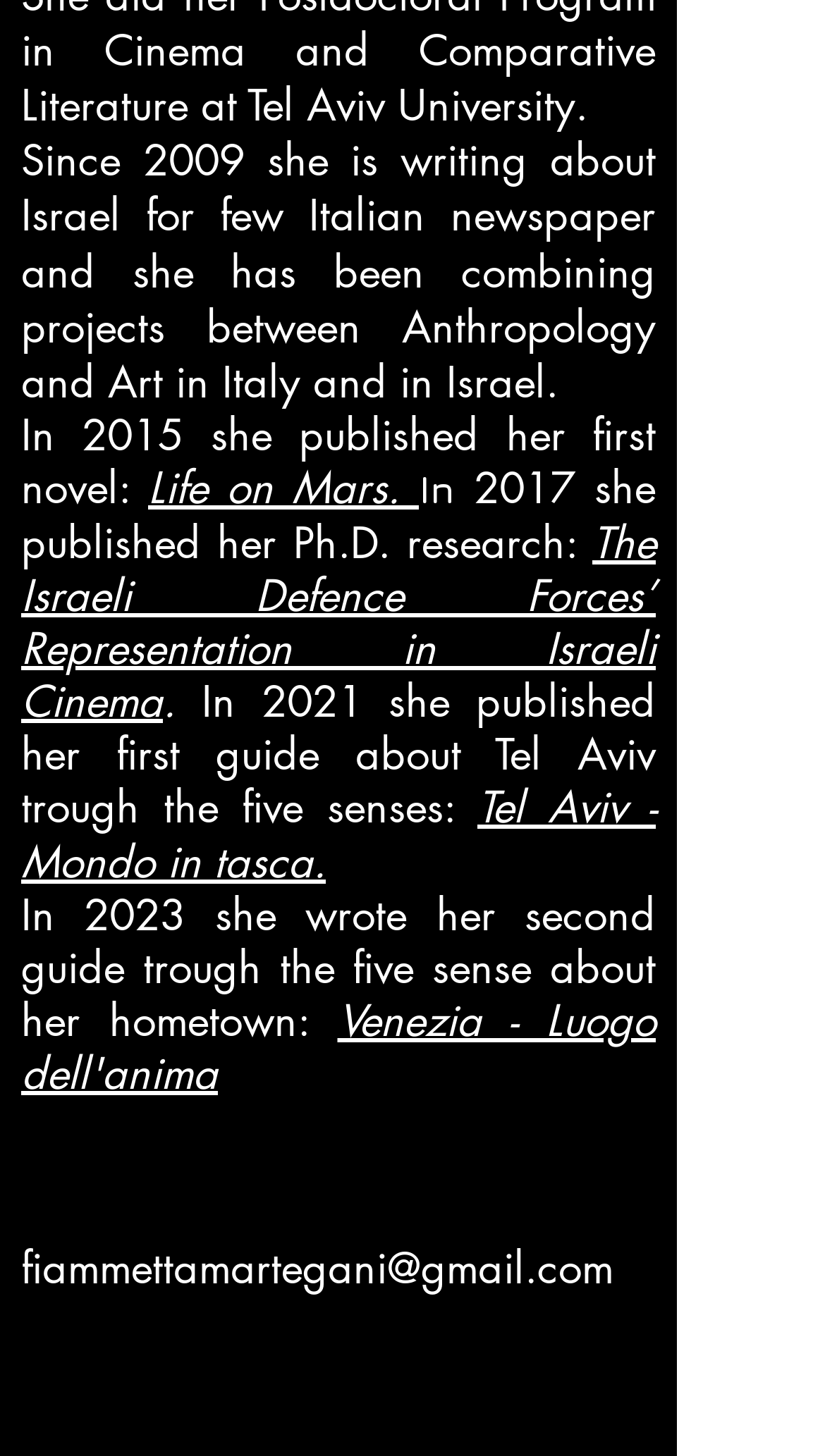What is the author's first novel?
Please provide a comprehensive answer based on the visual information in the image.

The answer can be found in the text 'In 2015 she published her first novel:' followed by a link 'Life on Mars.' which indicates that 'Life on Mars.' is the author's first novel.